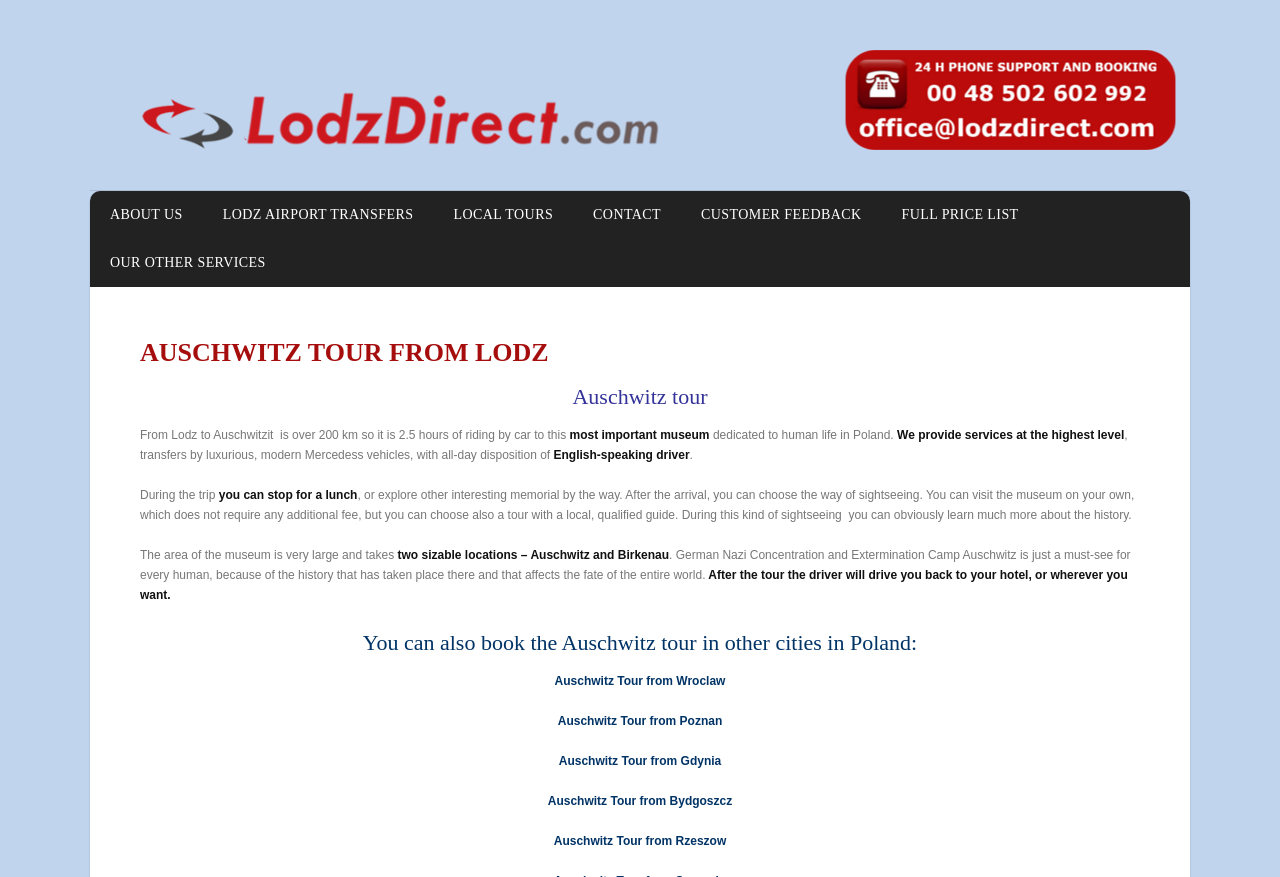Please predict the bounding box coordinates of the element's region where a click is necessary to complete the following instruction: "Click the logo". The coordinates should be represented by four float numbers between 0 and 1, i.e., [left, top, right, bottom].

[0.109, 0.057, 0.961, 0.171]